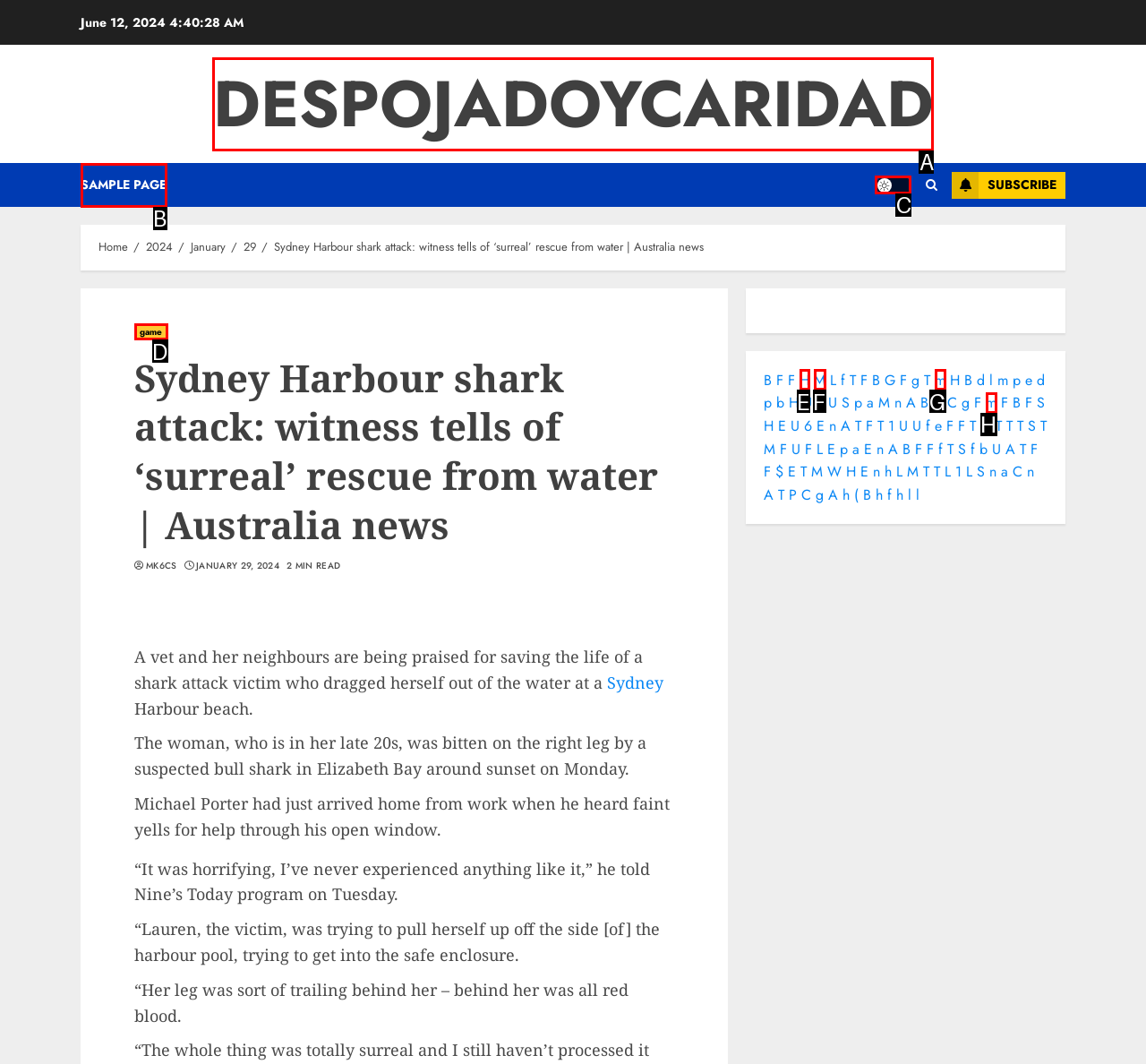Determine which HTML element should be clicked to carry out the following task: Click the 'Light/Dark Button' Respond with the letter of the appropriate option.

C